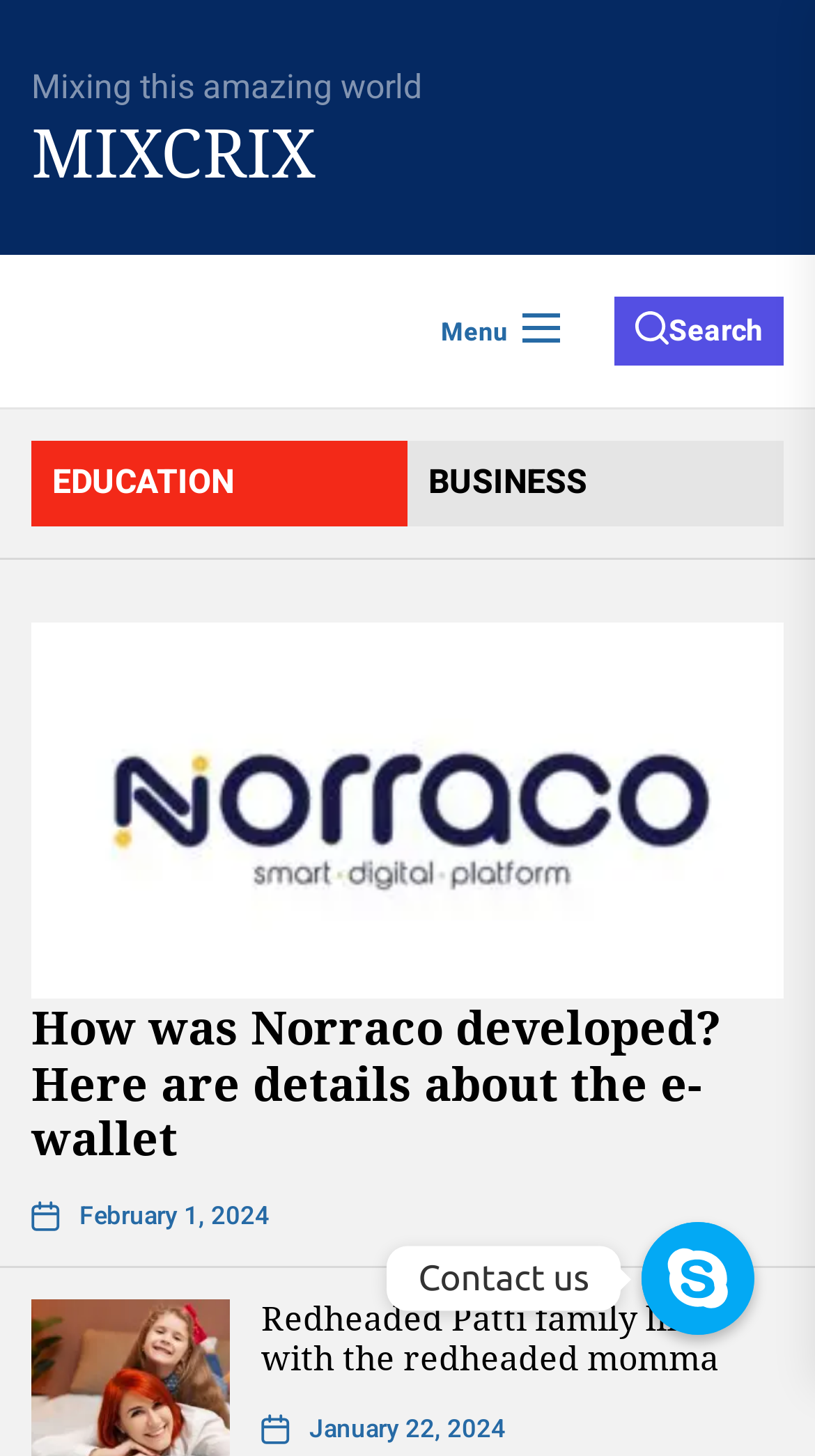How many categories are in the top navigation bar?
Could you answer the question in a detailed manner, providing as much information as possible?

I examined the top navigation bar and found two categories: 'EDUCATION' and 'BUSINESS', with bounding boxes of [0.038, 0.303, 0.5, 0.362] and [0.5, 0.303, 0.962, 0.362], respectively.